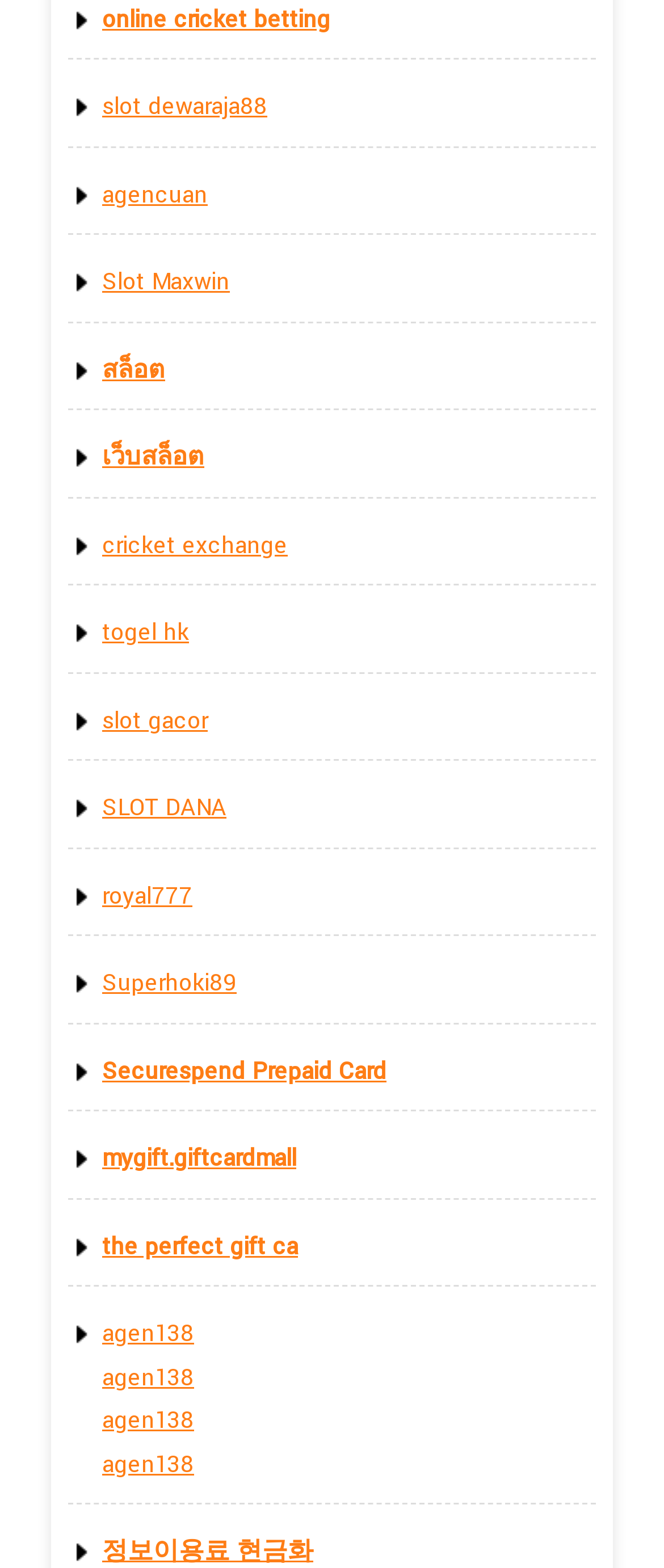Provide a brief response to the question below using one word or phrase:
How many links are on the webpage?

19